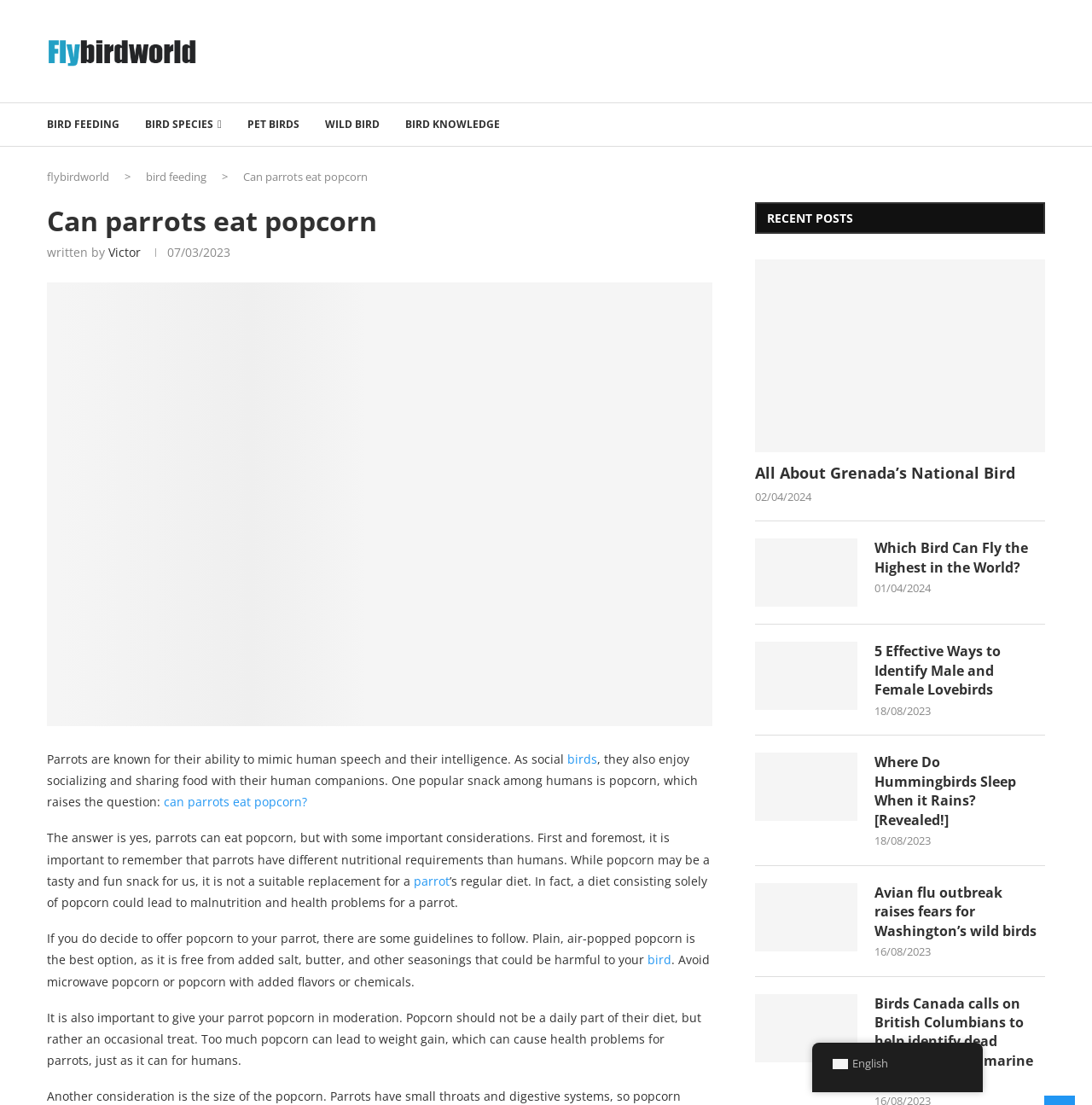Create an elaborate caption for the webpage.

This webpage is about parrots and their diet, specifically whether they can eat popcorn. At the top, there is a navigation bar with links to different sections of the website, including "BIRD FEEDING", "BIRD SPECIES", "PET BIRDS", and "WILD BIRD". Below the navigation bar, there is a breadcrumb trail showing the current page's location within the website.

The main content of the page is divided into two sections. The first section has a heading "Can parrots eat popcorn" and discusses the topic in detail. The text explains that parrots can eat popcorn, but with some important considerations, such as avoiding added salt, butter, and other seasonings. There is also an image related to the topic.

The second section is titled "RECENT POSTS" and lists several recent articles on the website, including "All About Grenada’s National Bird", "Which Bird Can Fly the Highest in the World?", and "5 Effective Ways to Identify Male and Female Lovebirds". Each article has a link, a heading, and a timestamp.

At the bottom of the page, there is a link to switch the language to English (en_US) and an image representing the language.